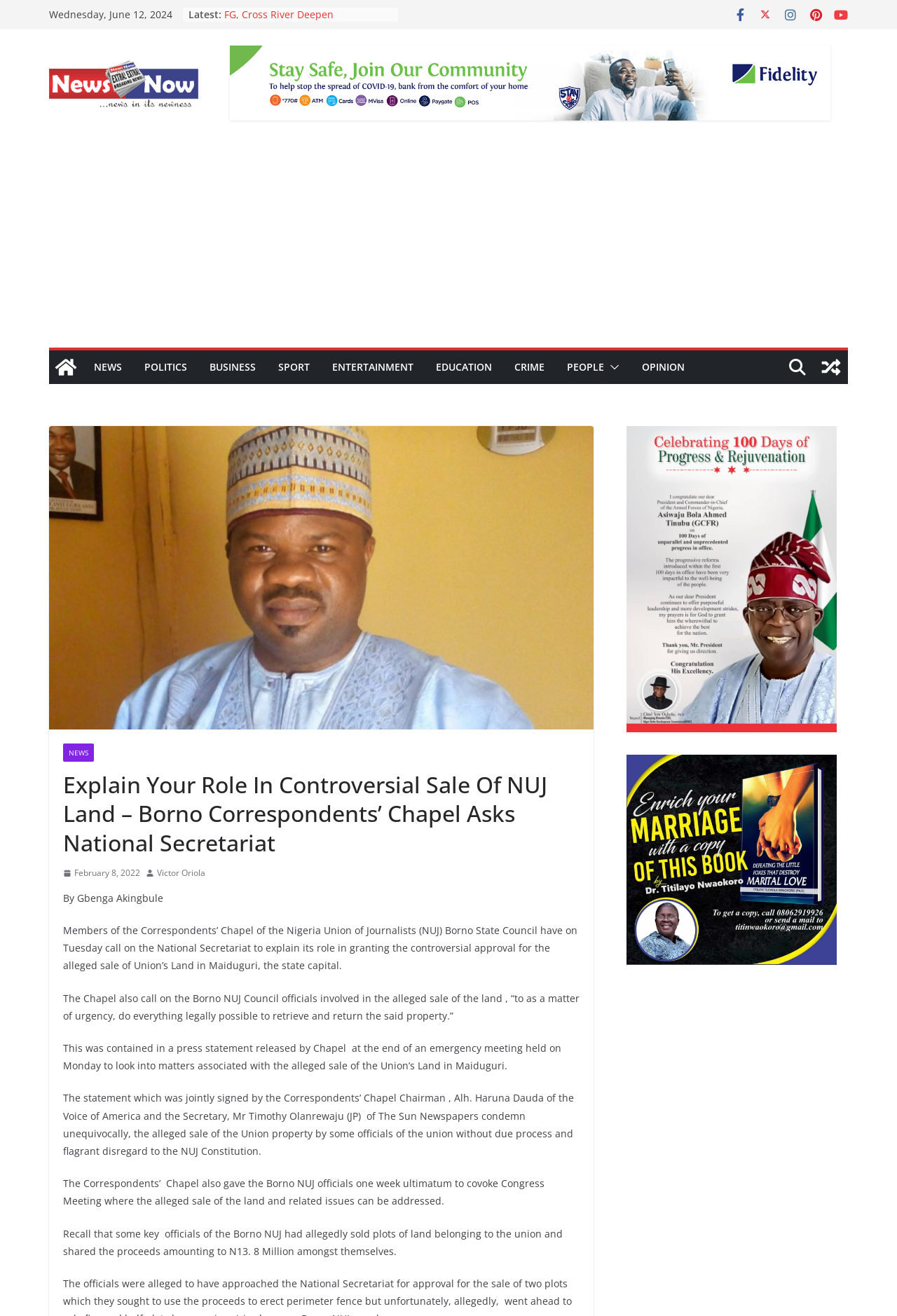Using the description: "February 8, 2022", identify the bounding box of the corresponding UI element in the screenshot.

[0.07, 0.658, 0.156, 0.669]